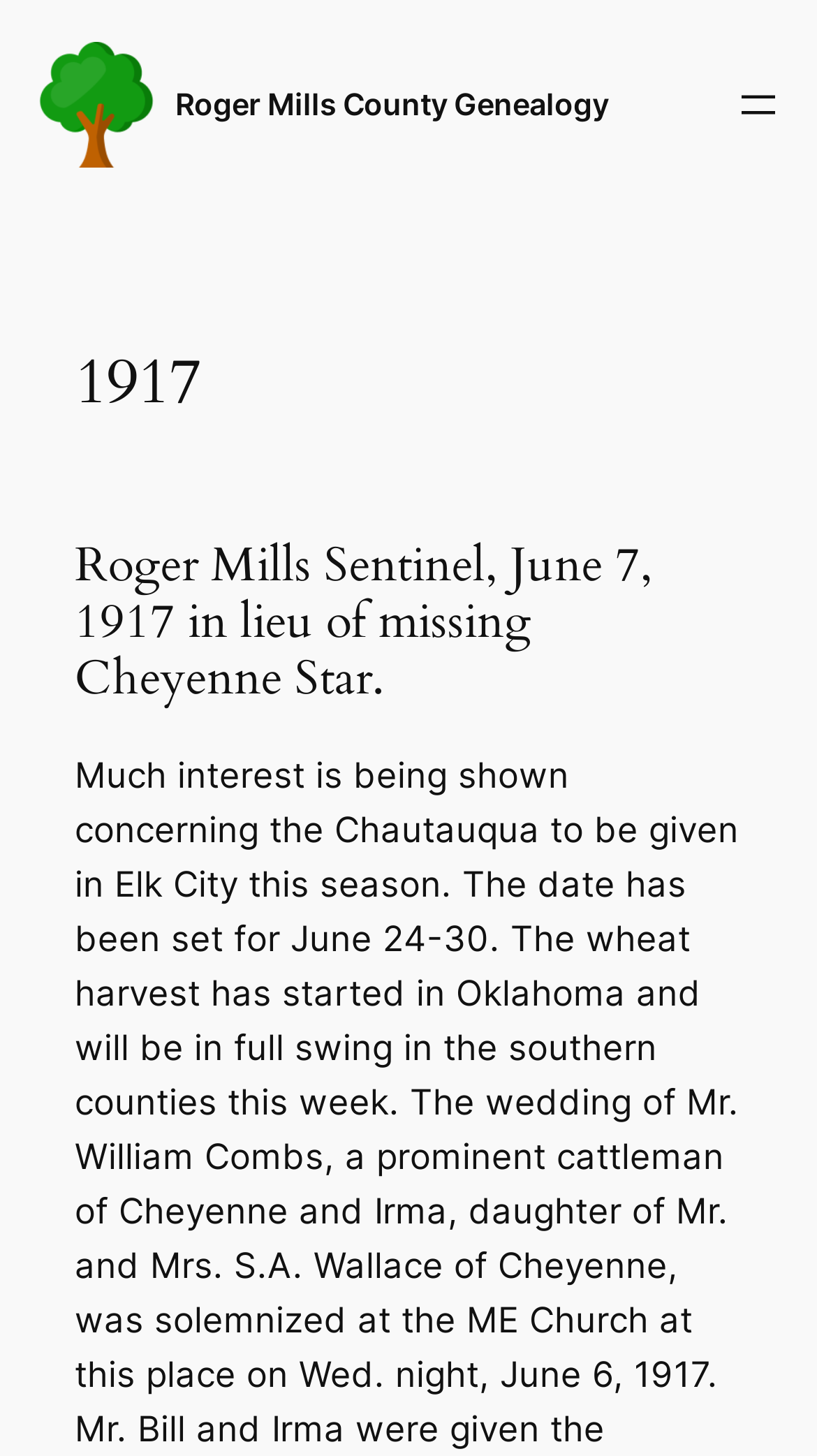What is the date mentioned on the webpage?
We need a detailed and meticulous answer to the question.

I found the date by looking at the heading 'Roger Mills Sentinel, June 7, 1917 in lieu of missing Cheyenne Star.' which suggests that the date mentioned on the webpage is June 7, 1917.